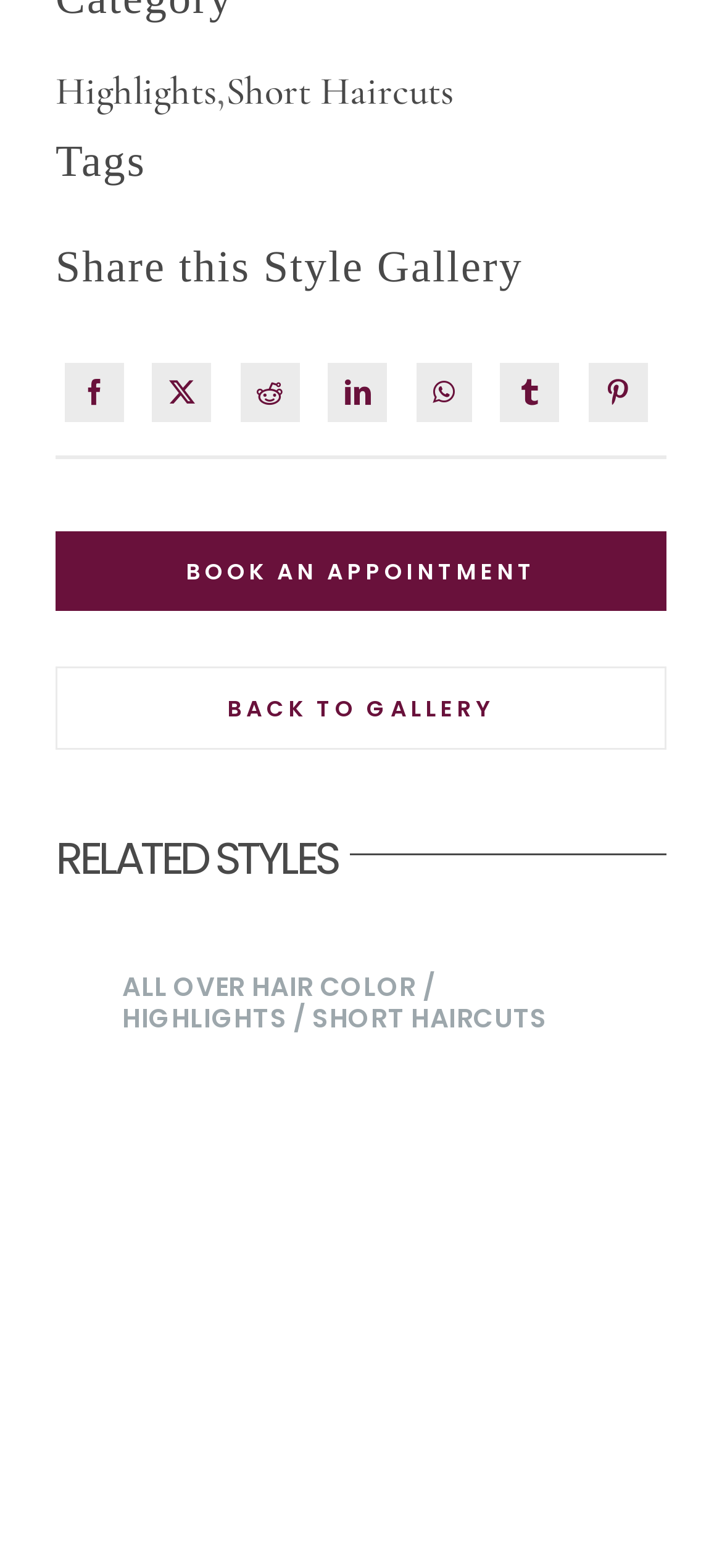How many social media sharing options are available?
Refer to the image and respond with a one-word or short-phrase answer.

7